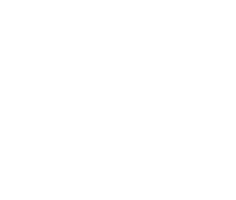Please use the details from the image to answer the following question comprehensively:
What type of content is being shared?

The context surrounding the 'Share by email' option suggests that the content being shared is related to a blog or podcast post, which may include discussions with musicians and links to podcasts available on platforms like Apple and Spotify.